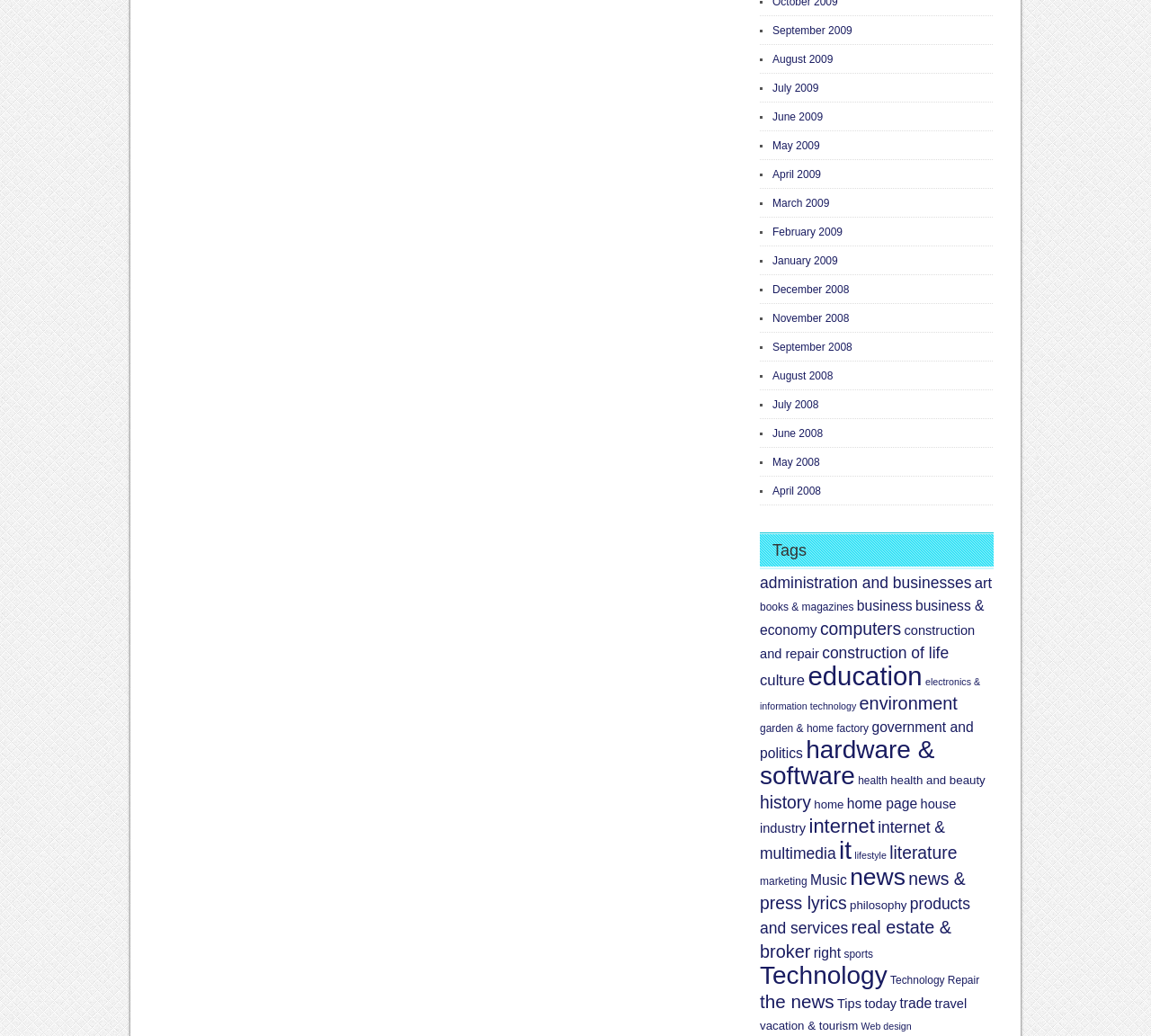What is the earliest month listed on the webpage?
From the screenshot, provide a brief answer in one word or phrase.

December 2008